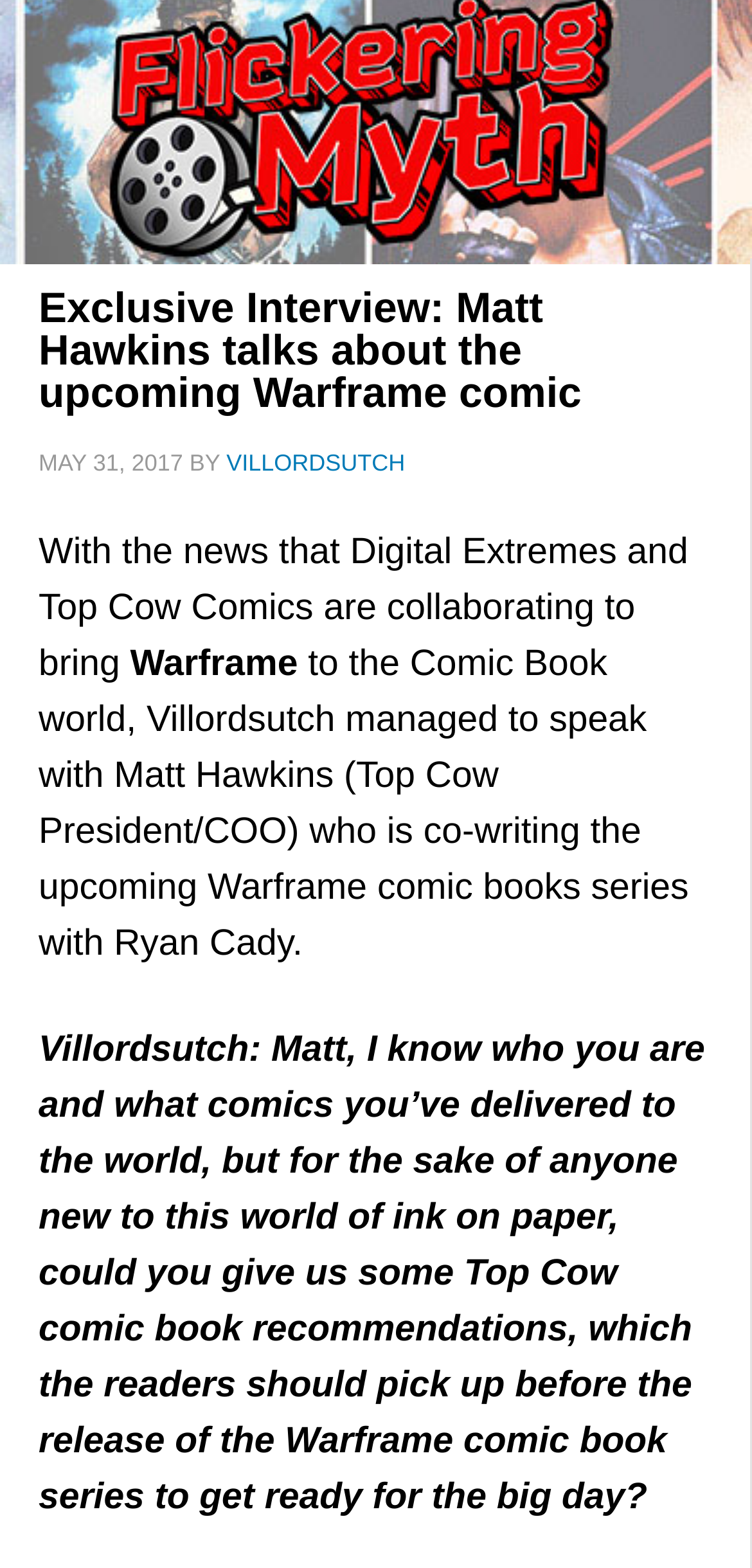Use a single word or phrase to answer the question:
Who is the president of Top Cow Comics?

Matt Hawkins